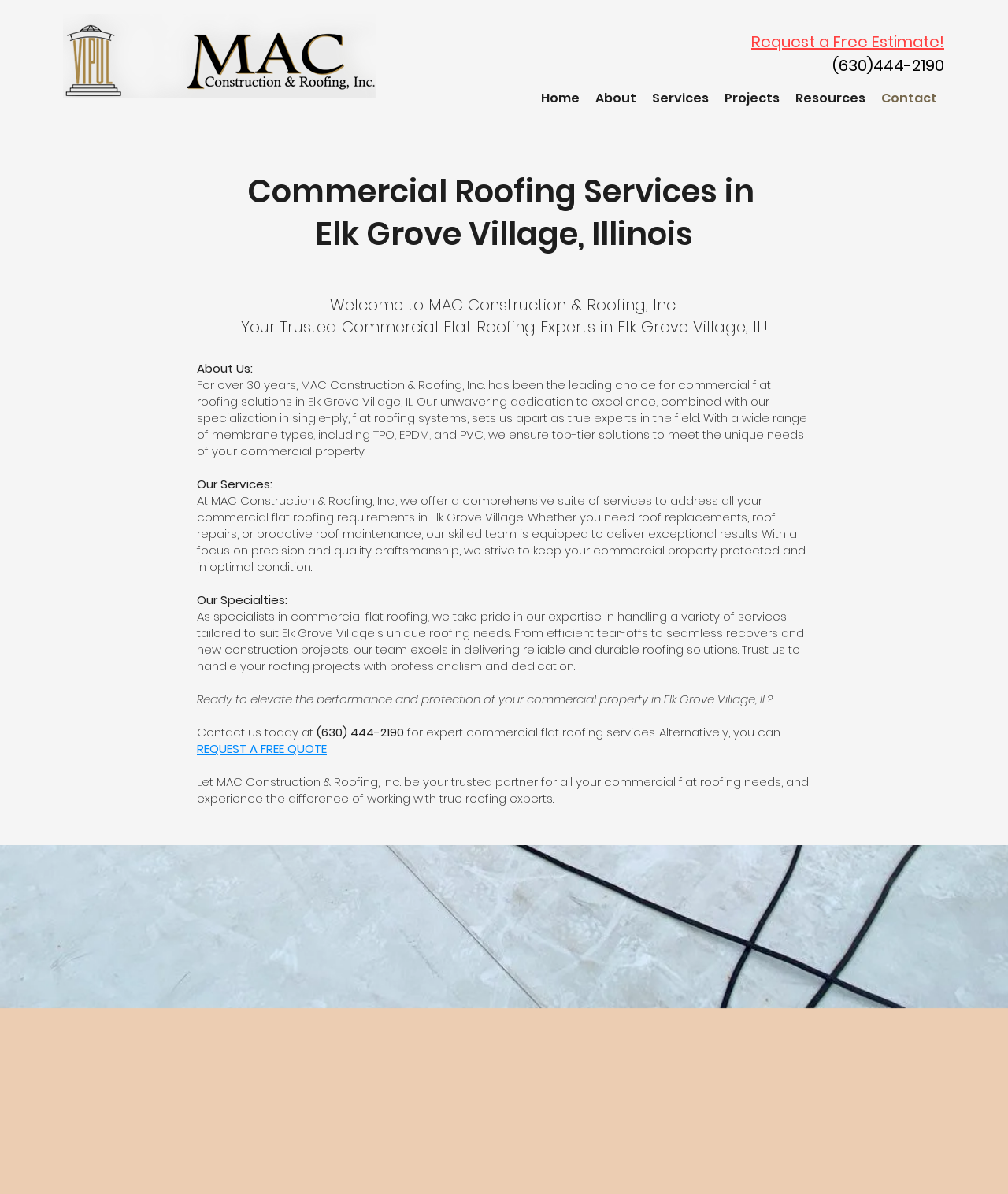Determine the bounding box coordinates for the area you should click to complete the following instruction: "Click the 'Request a Free Estimate!' link".

[0.745, 0.026, 0.937, 0.044]